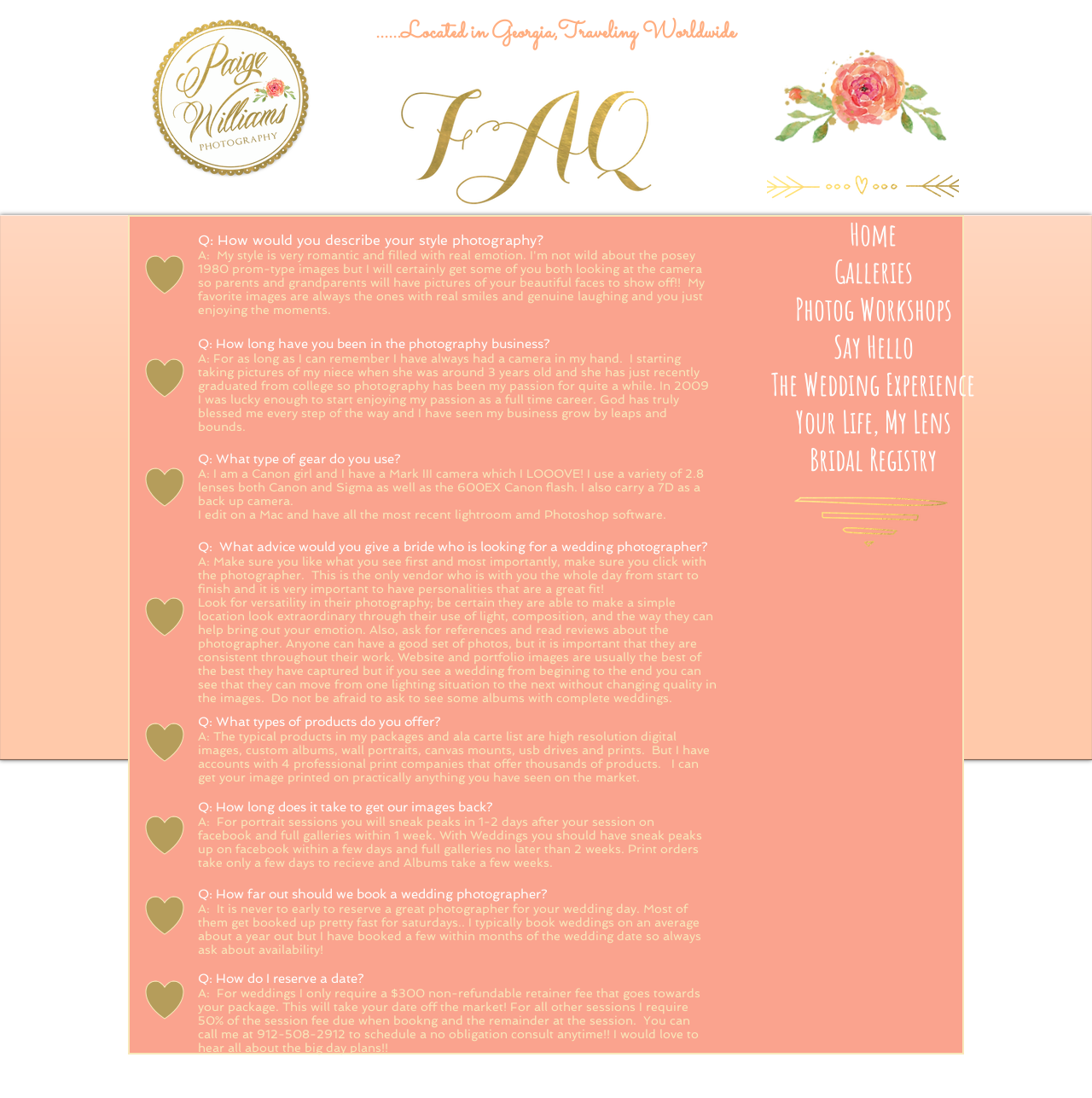What is the photographer's advice for finding a wedding photographer?
Refer to the screenshot and respond with a concise word or phrase.

Click with the photographer